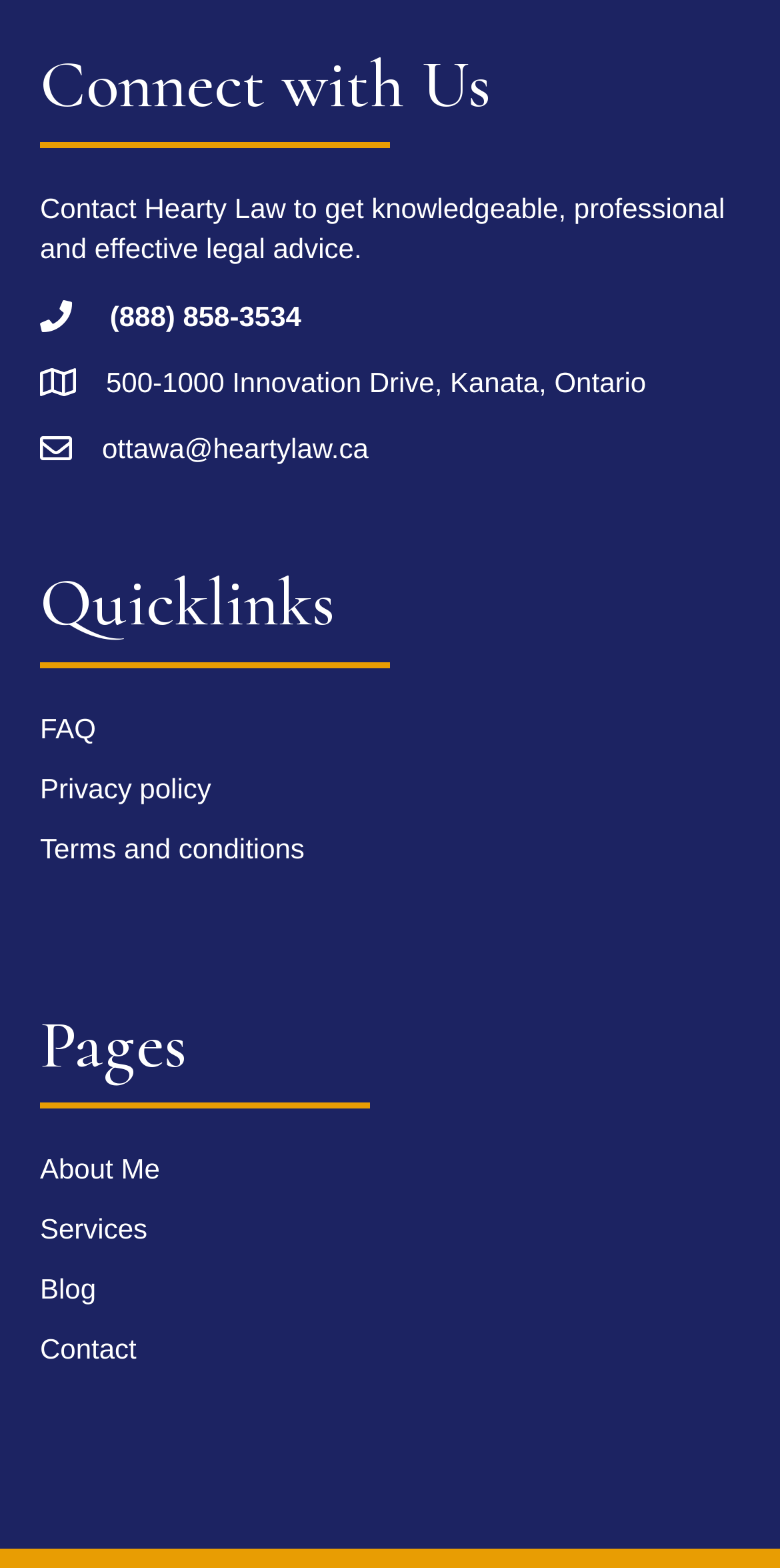Use a single word or phrase to answer the following:
What is the phone number to contact Hearty Law?

(888) 858-3534